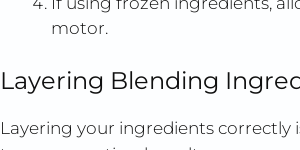What is the purpose of the instructional details?
Respond to the question with a well-detailed and thorough answer.

The instructional details accompanying the title are intended to provide strategies for preparing foods before blending, which ultimately aims to ensure smooth and consistent textures in the blended creations, such as smoothies, sauces, and other culinary delights.